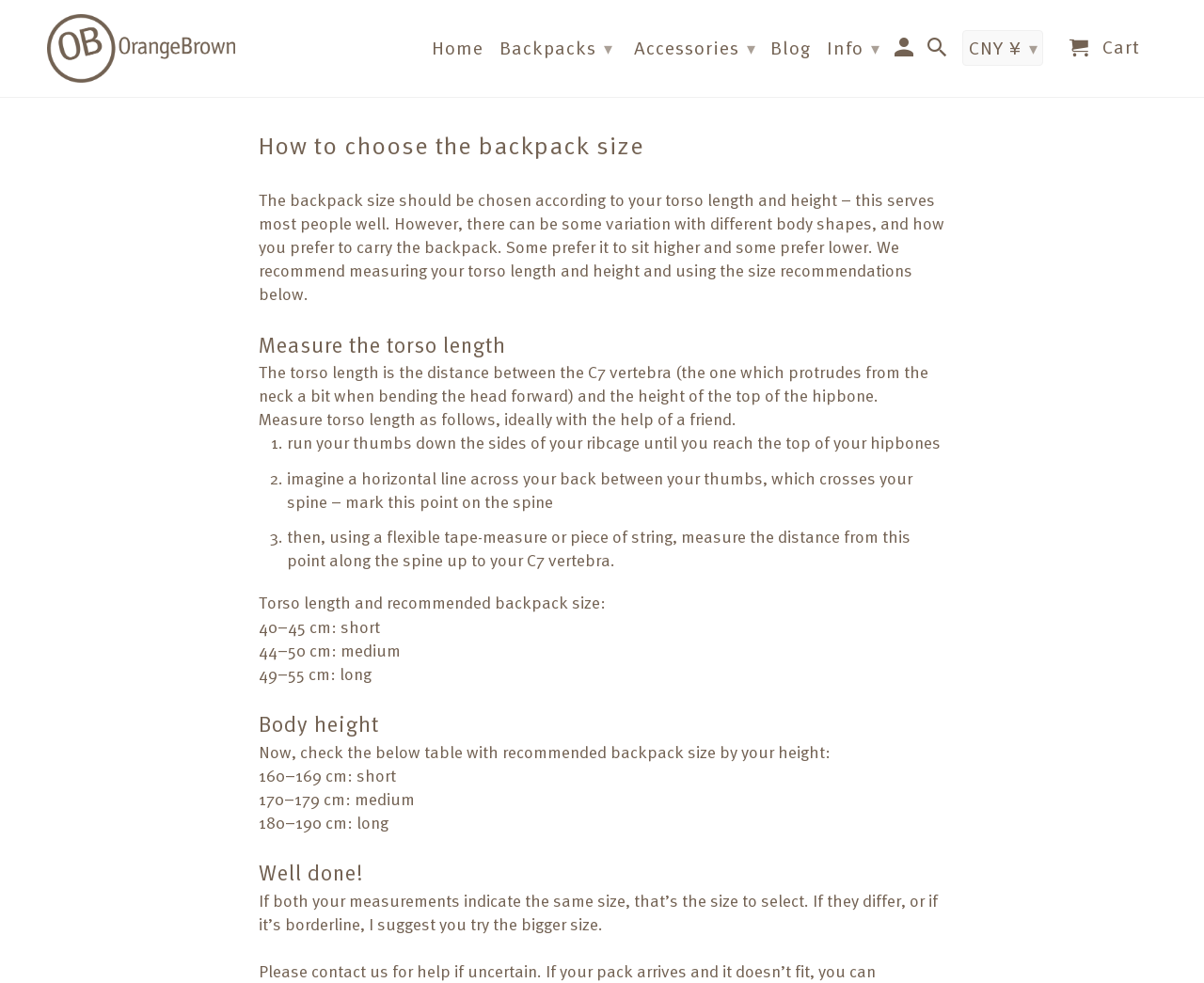Identify the bounding box coordinates of the HTML element based on this description: "CNY ¥ ▾".

[0.799, 0.031, 0.866, 0.067]